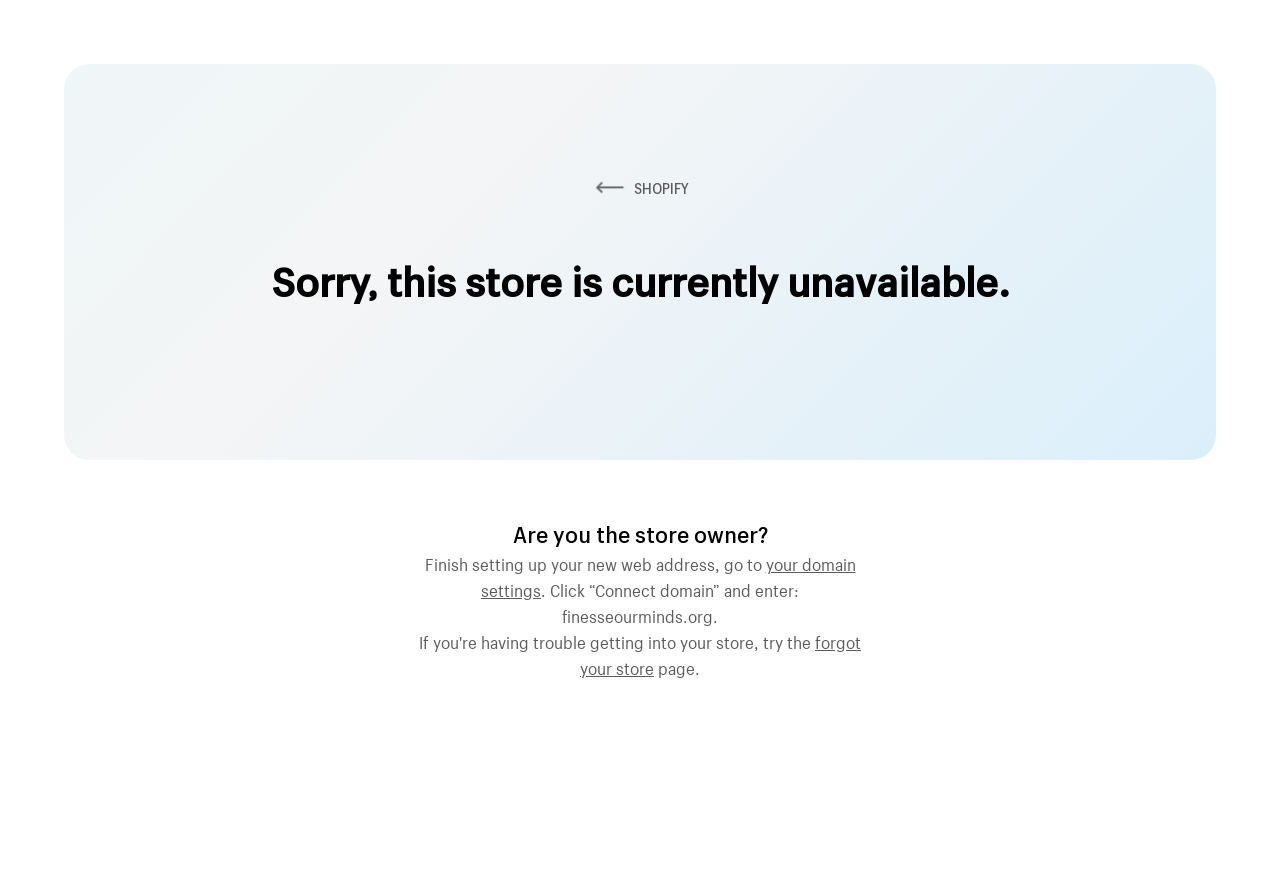Answer succinctly with a single word or phrase:
What is the status of the store?

Currently unavailable